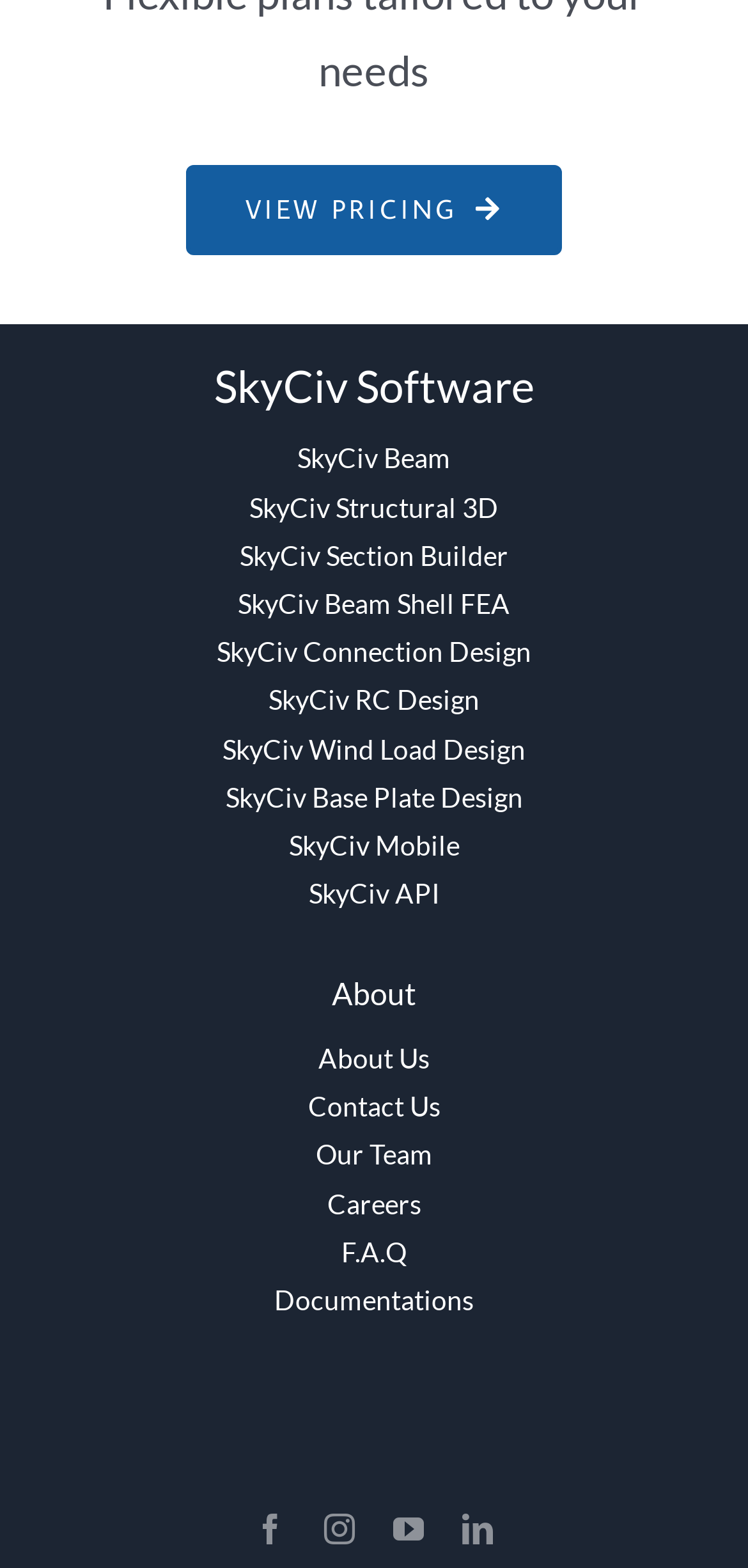Please identify the bounding box coordinates of the clickable region that I should interact with to perform the following instruction: "Learn about SkyCiv Beam". The coordinates should be expressed as four float numbers between 0 and 1, i.e., [left, top, right, bottom].

[0.397, 0.282, 0.603, 0.303]